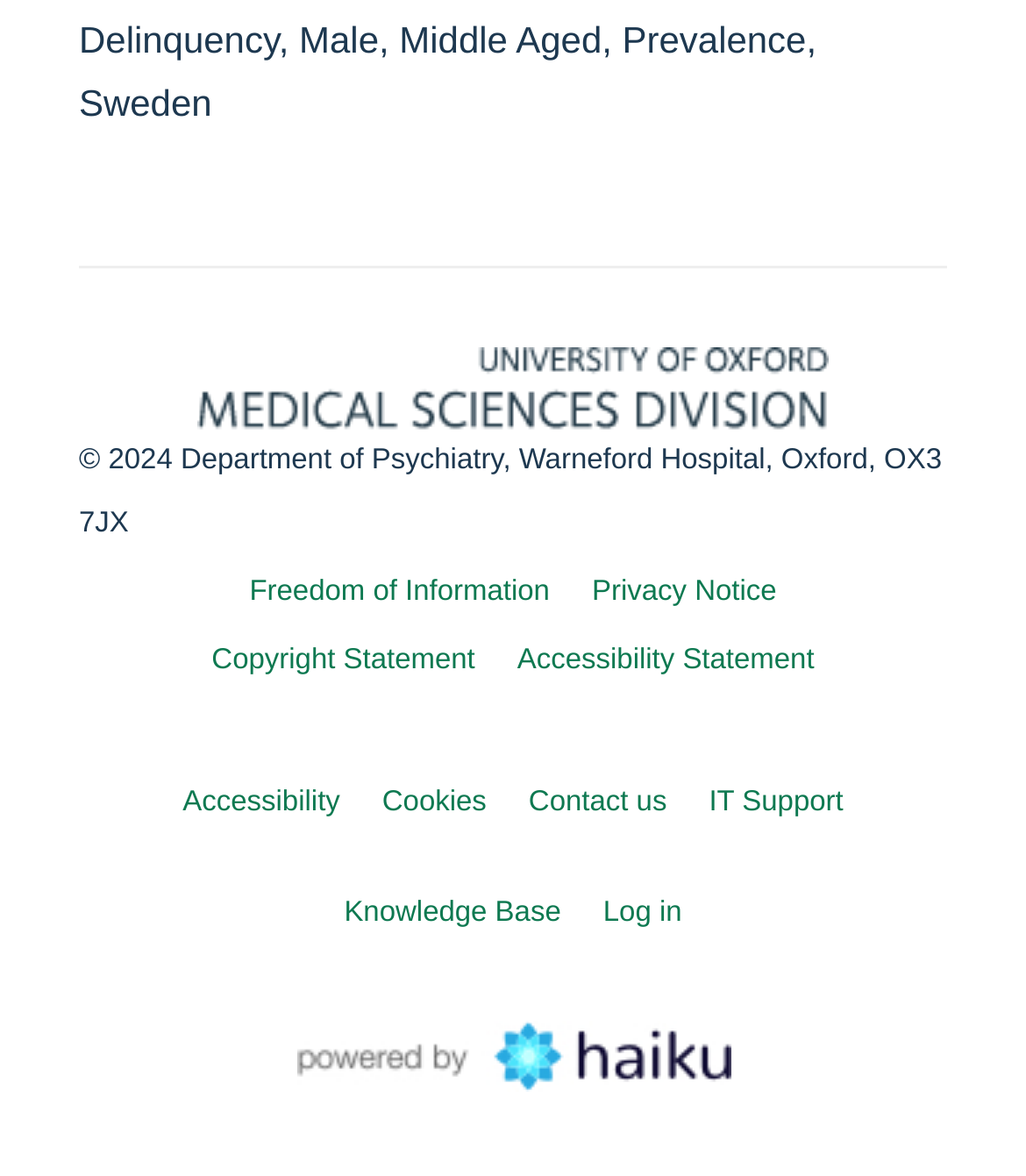Determine the bounding box coordinates of the clickable area required to perform the following instruction: "view the Knowledge Base". The coordinates should be represented as four float numbers between 0 and 1: [left, top, right, bottom].

[0.335, 0.764, 0.547, 0.791]